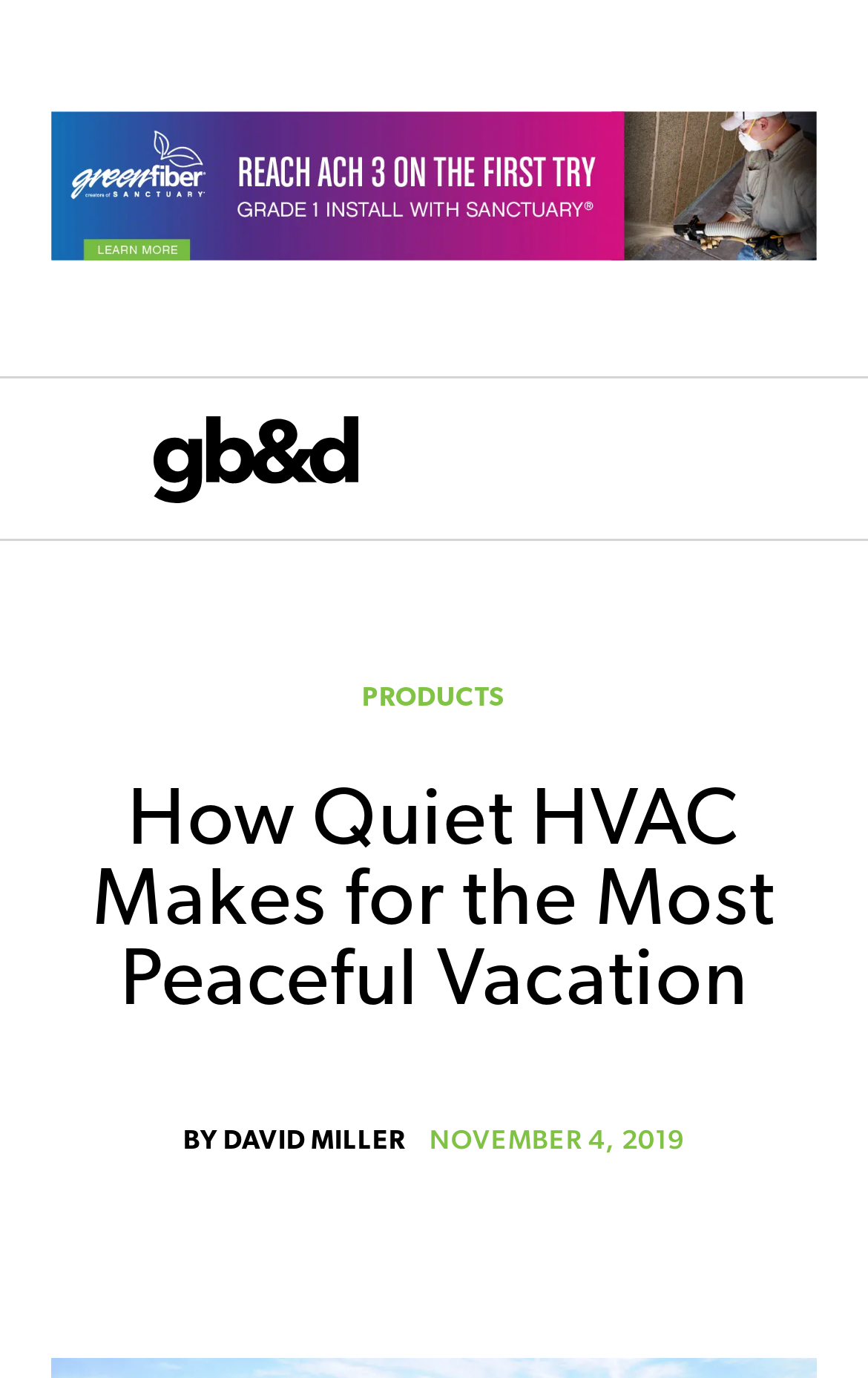For the element described, predict the bounding box coordinates as (top-left x, top-left y, bottom-right x, bottom-right y). All values should be between 0 and 1. Element description: alt="gb&d magazine"

[0.178, 0.302, 0.412, 0.365]